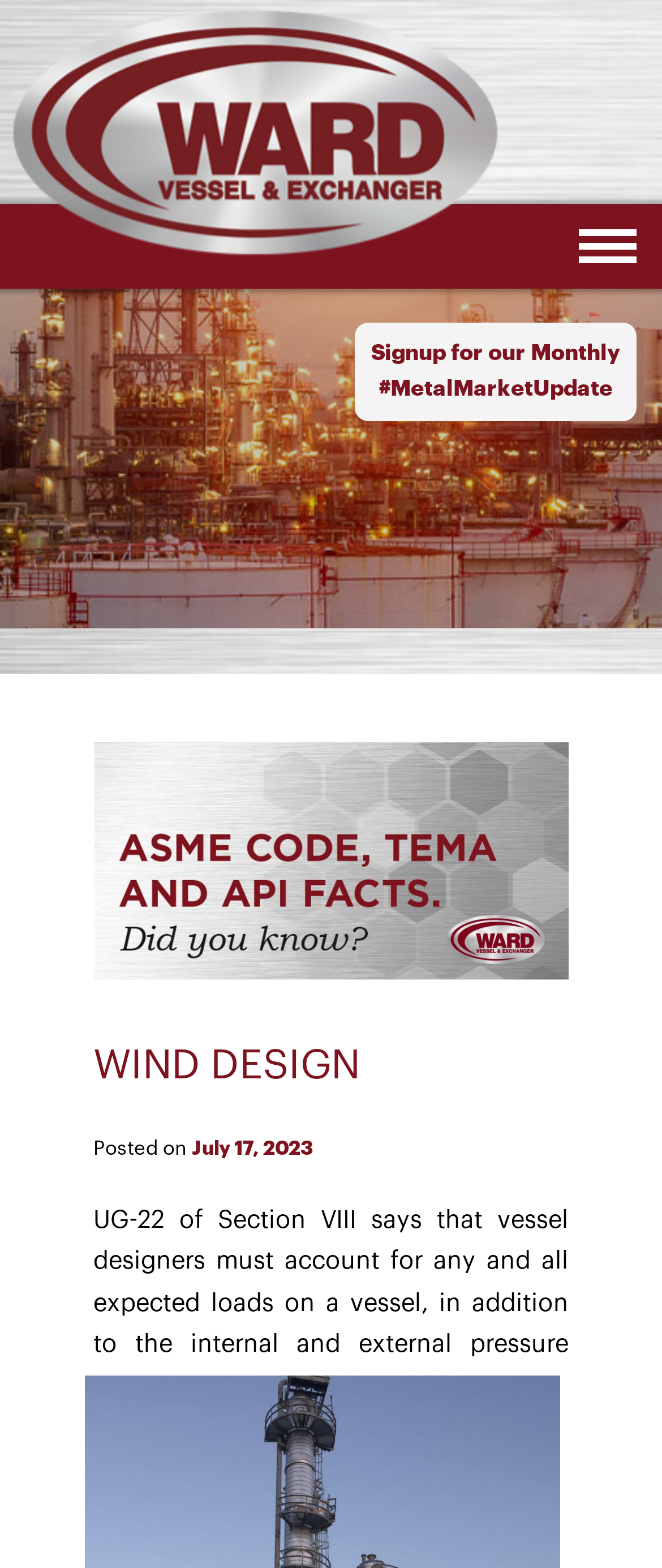Please provide a brief answer to the following inquiry using a single word or phrase:
When was the article posted?

July 17, 2023